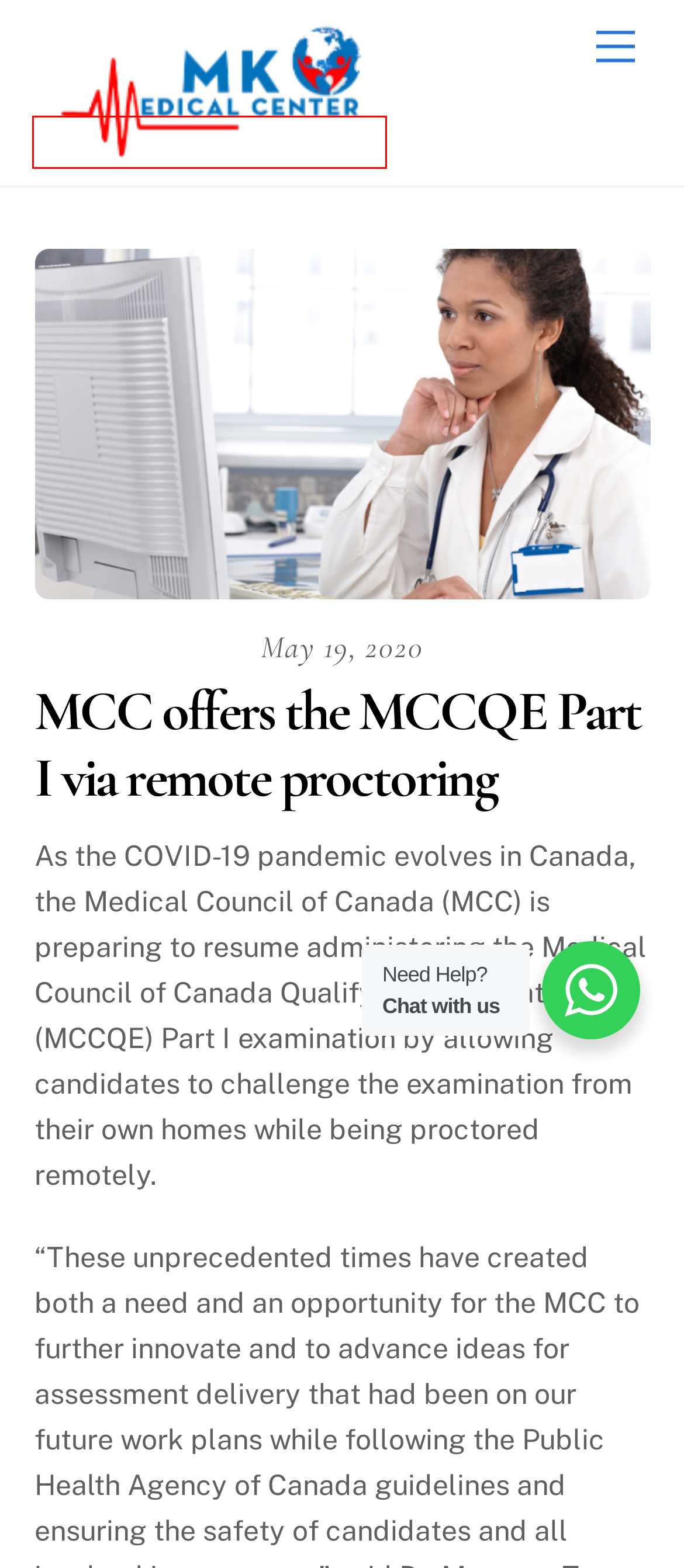A screenshot of a webpage is given, marked with a red bounding box around a UI element. Please select the most appropriate webpage description that fits the new page after clicking the highlighted element. Here are the candidates:
A. Covid-19: Do vaccines work against omicron—and other questions answered - MK MEDICAL CENTER
B. USMLE / MCCQE Preparation Courses | MK Medical Center-Get free Trial
C. Uncategorized Archives - MK MEDICAL CENTER
D. ECFMG Medical School Requirement Moved to 2024 - MK MEDICAL CENTER
E. Write In Private: Free Online Diary And Personal Journal | Penzu
F. https://www.diigo.com
G. Dupilumab in Children with Uncontrolled Moderate-to-Severe Asthma - MK MEDICAL CENTER
H. Choose wisely: Clinical diagnostic reasoning over technological expediency - MK MEDICAL CENTER

B